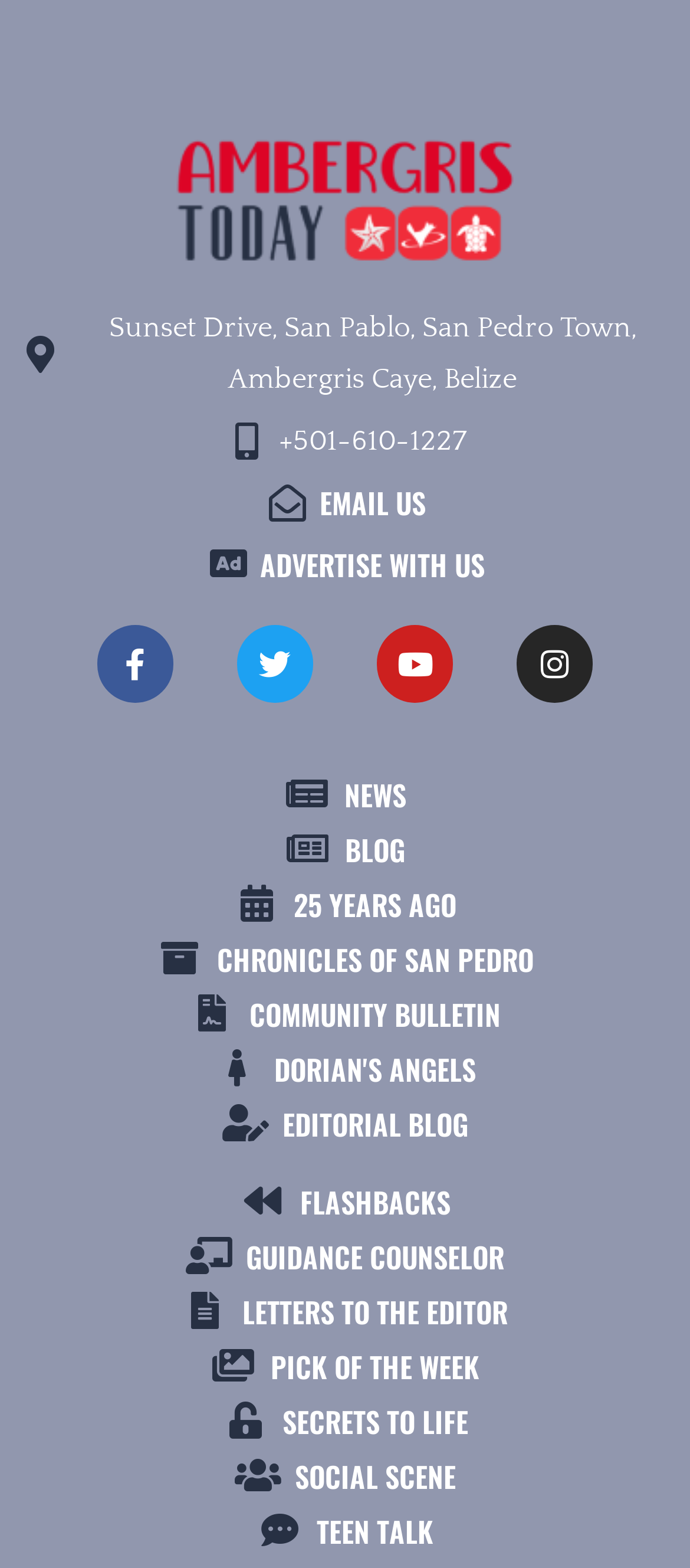Mark the bounding box of the element that matches the following description: "alt="Ambergris Today"".

[0.244, 0.086, 0.756, 0.171]